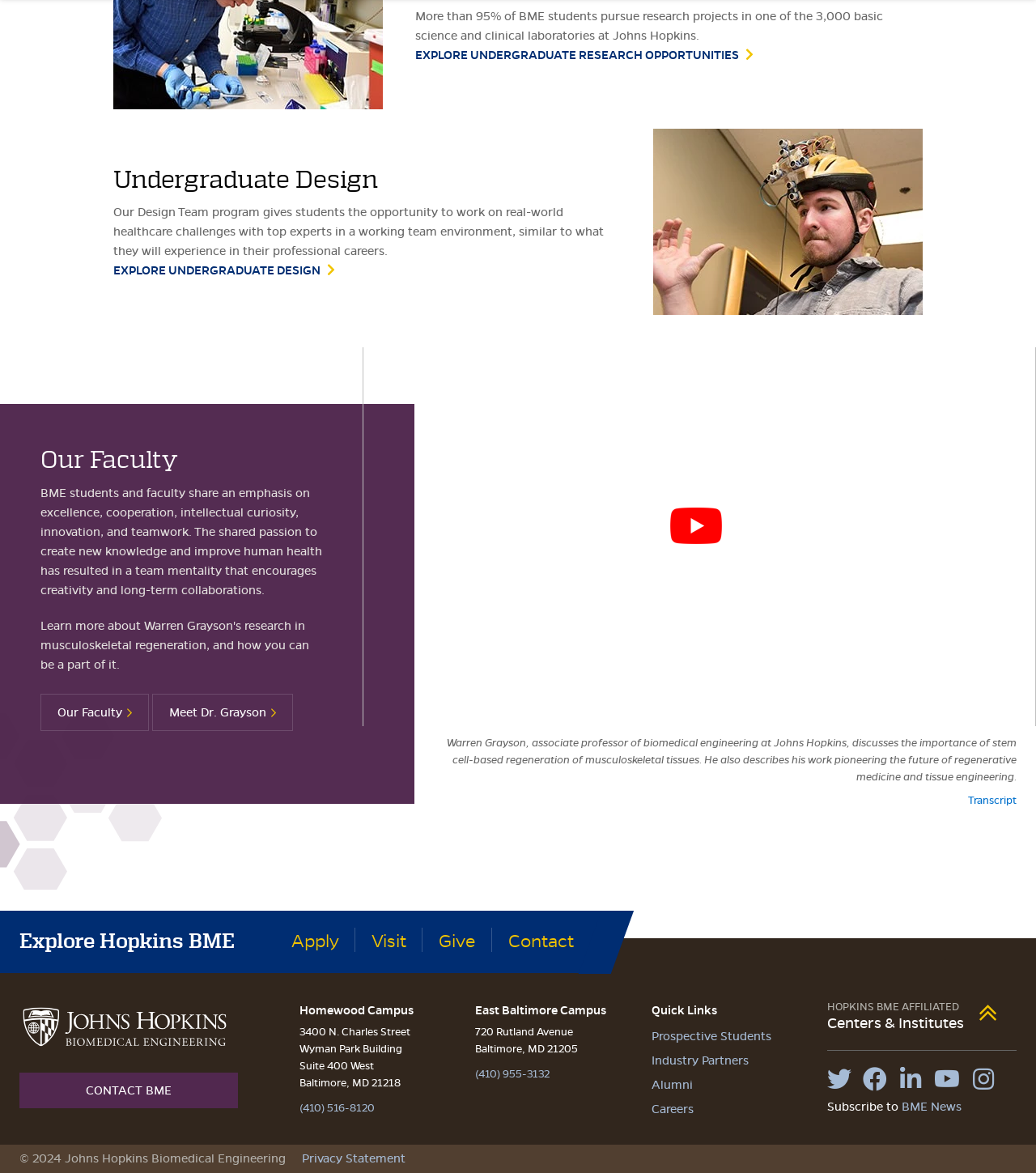What is the focus of the Design Team program?
Using the information from the image, provide a comprehensive answer to the question.

I found the answer by reading the text 'Our Design Team program gives students the opportunity to work on real-world healthcare challenges...' which indicates that the program focuses on healthcare challenges.